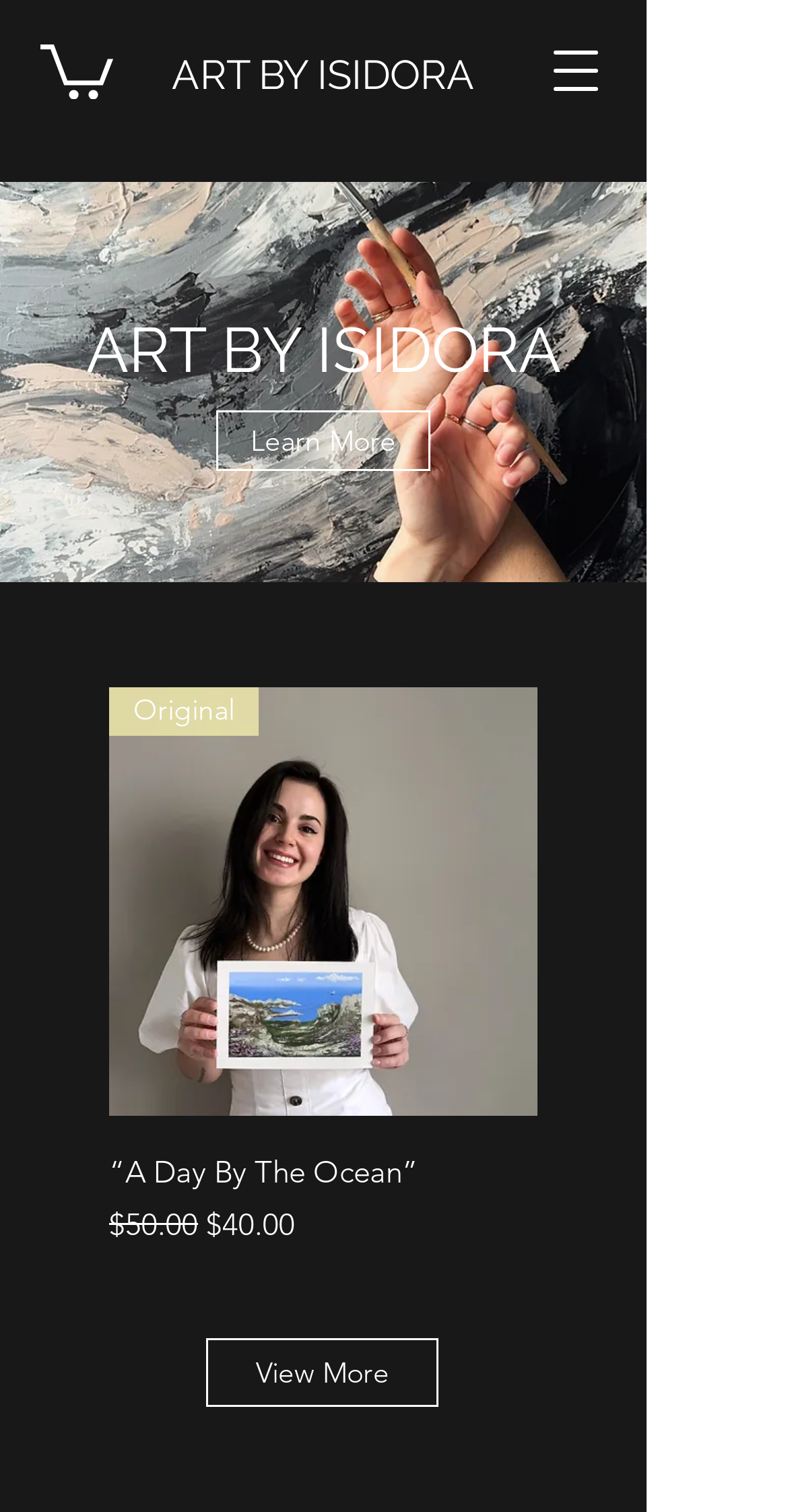Find the bounding box of the web element that fits this description: "ART BY ISIDORA".

[0.218, 0.033, 0.603, 0.066]